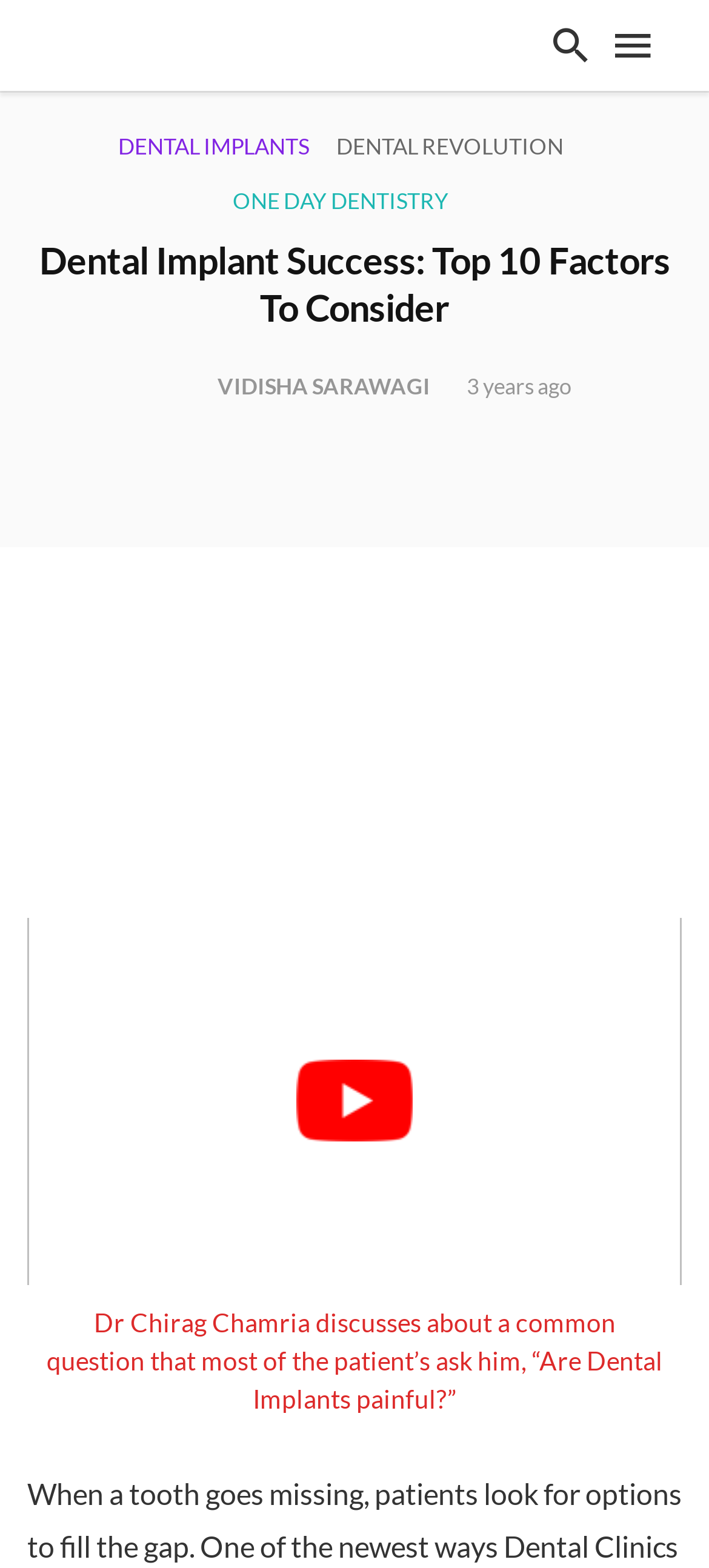Please examine the image and answer the question with a detailed explanation:
What is the topic of the video?

The topic of the video can be inferred by looking at the figure caption which mentions Dr. Chirag Chamria discussing a common question about dental implants, and the image above the video which shows a cancer-affected jaw implant, indicating that the video is related to dental implants.